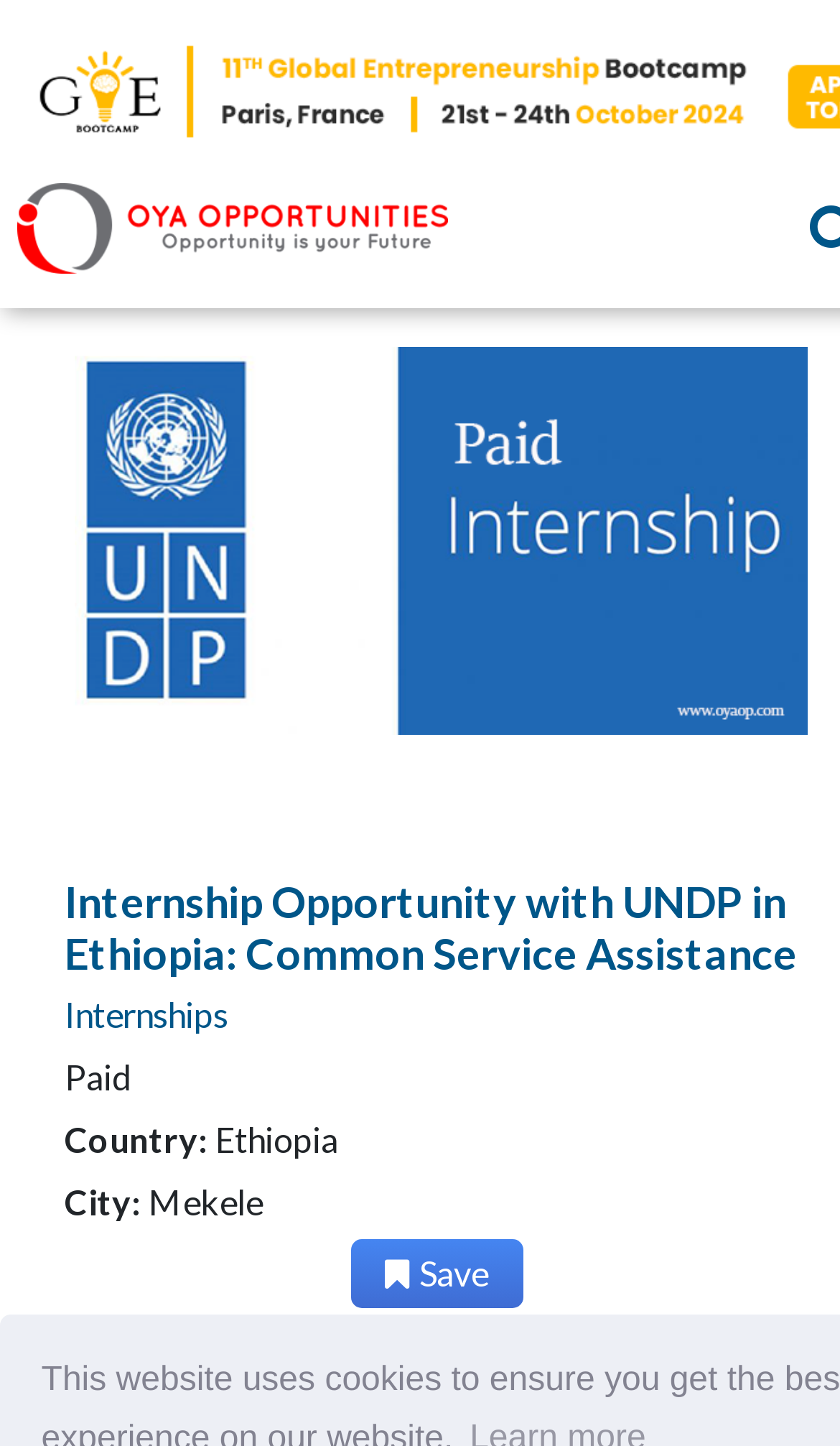What is the purpose of the 'Save' button?
Identify the answer in the screenshot and reply with a single word or phrase.

Save